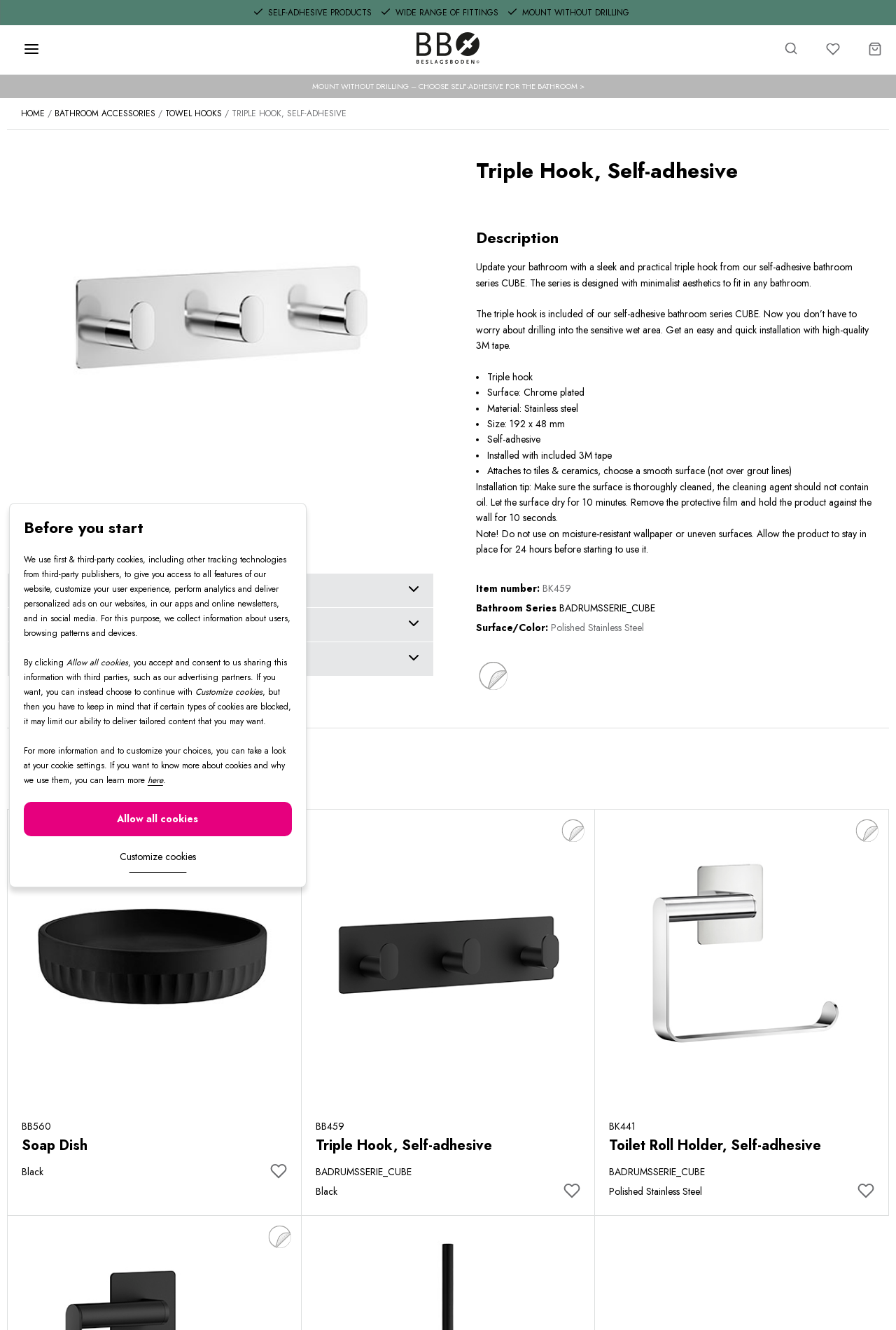Identify the main heading of the webpage and provide its text content.

Triple Hook, Self-adhesive